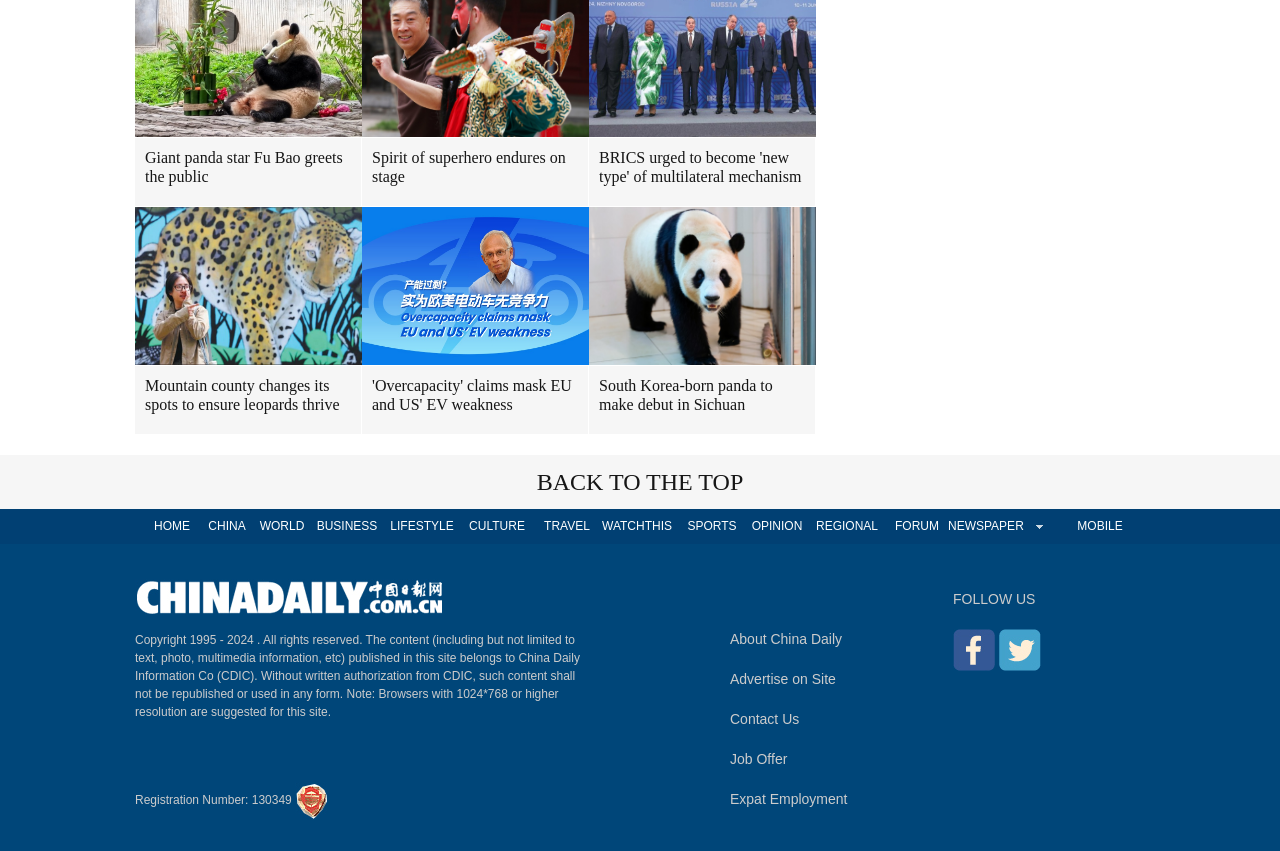Determine the bounding box for the UI element described here: "About China Daily".

[0.57, 0.742, 0.658, 0.761]